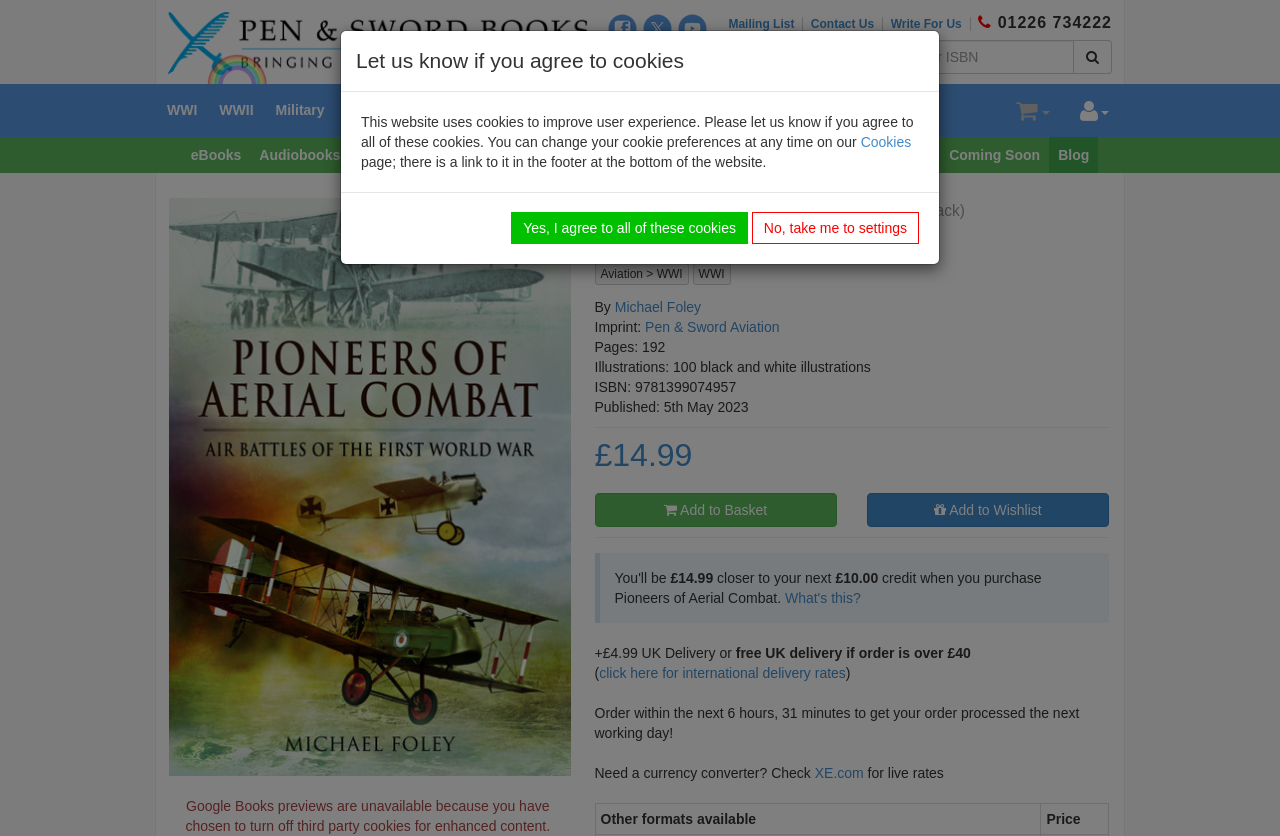Identify the bounding box coordinates of the clickable region necessary to fulfill the following instruction: "Visit Pen and Sword Books". The bounding box coordinates should be four float numbers between 0 and 1, i.e., [left, top, right, bottom].

[0.131, 0.041, 0.459, 0.06]